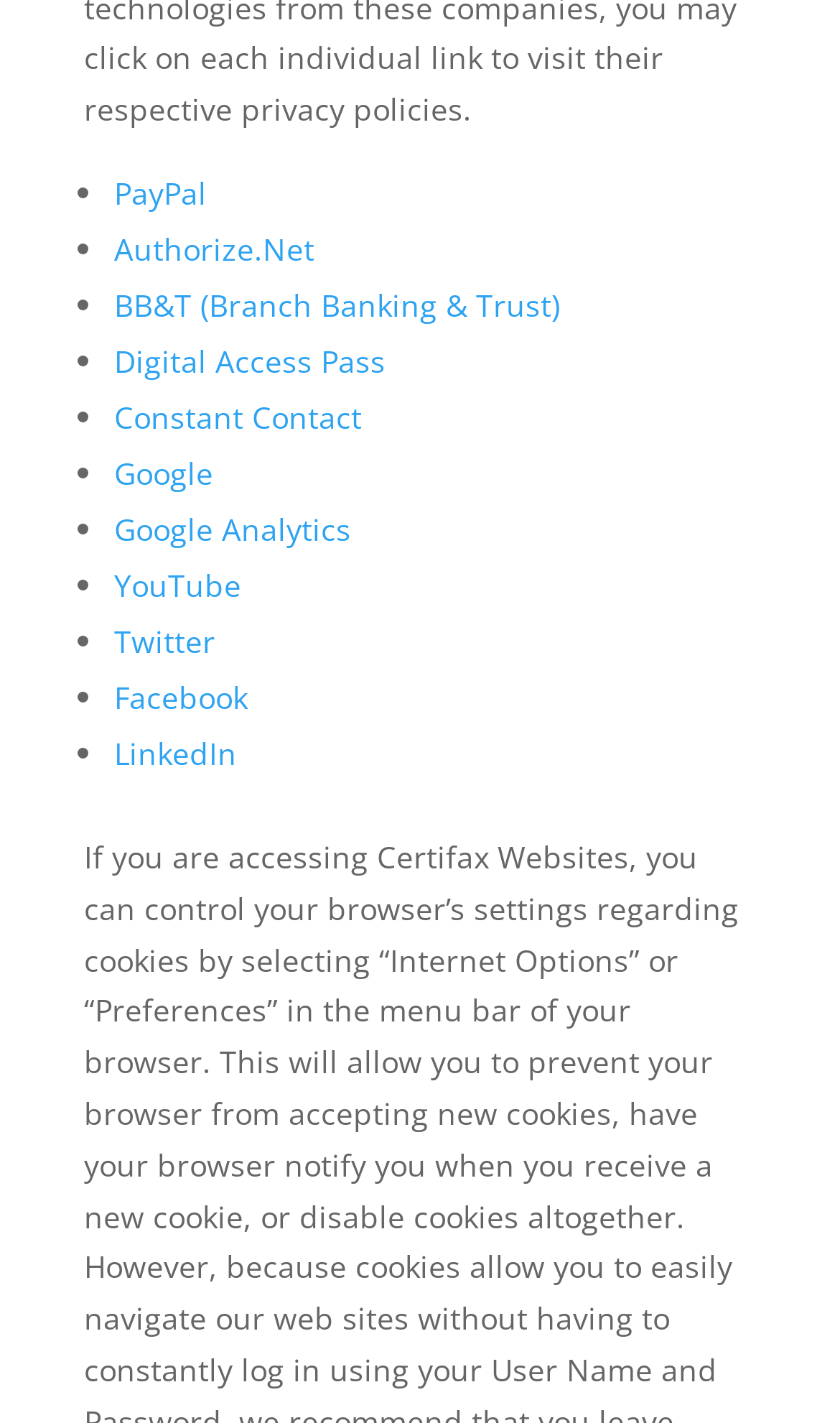Kindly determine the bounding box coordinates of the area that needs to be clicked to fulfill this instruction: "Visit Authorize.Net".

[0.136, 0.161, 0.374, 0.189]